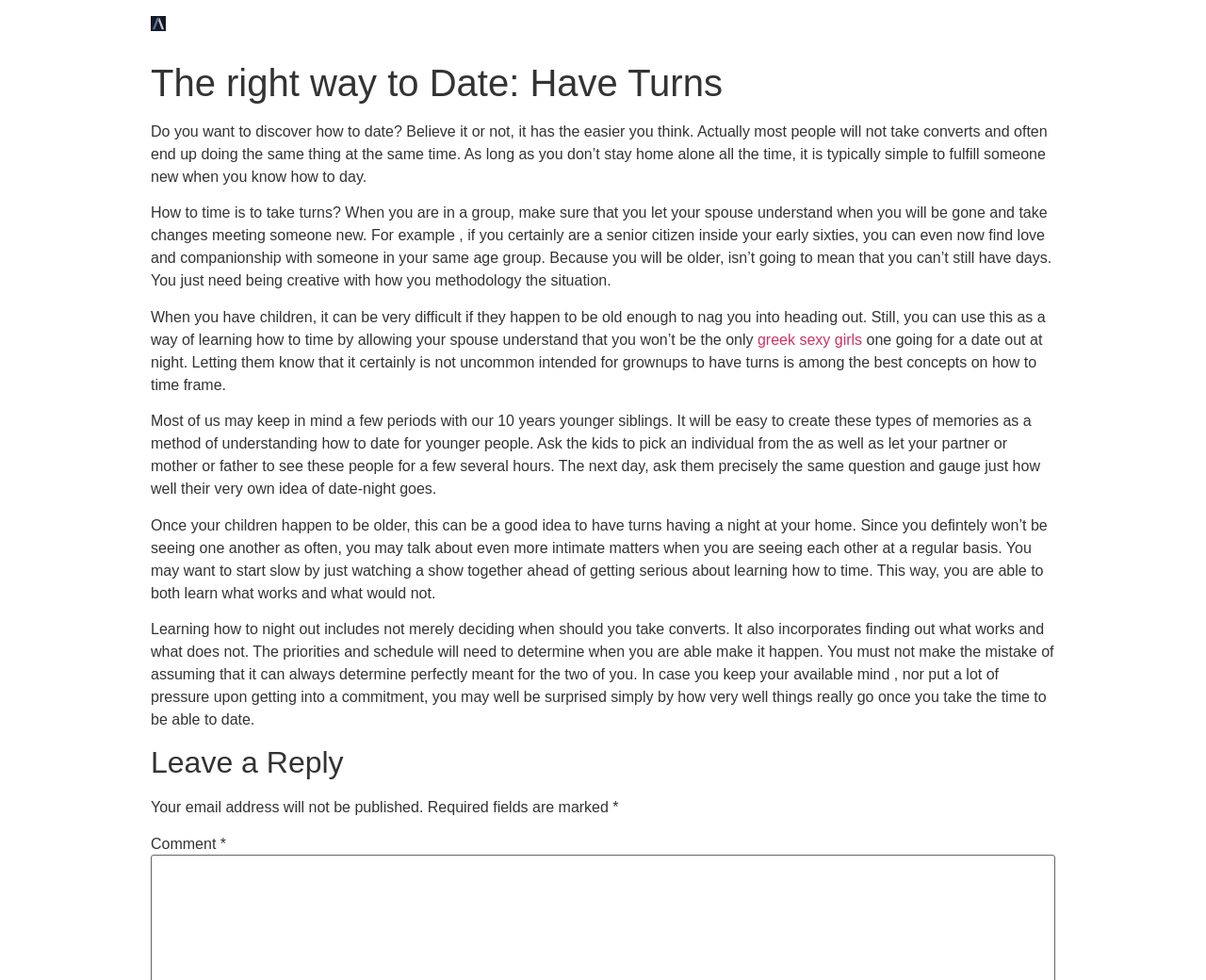Please provide a brief answer to the question using only one word or phrase: 
What is the main topic of this webpage?

Dating